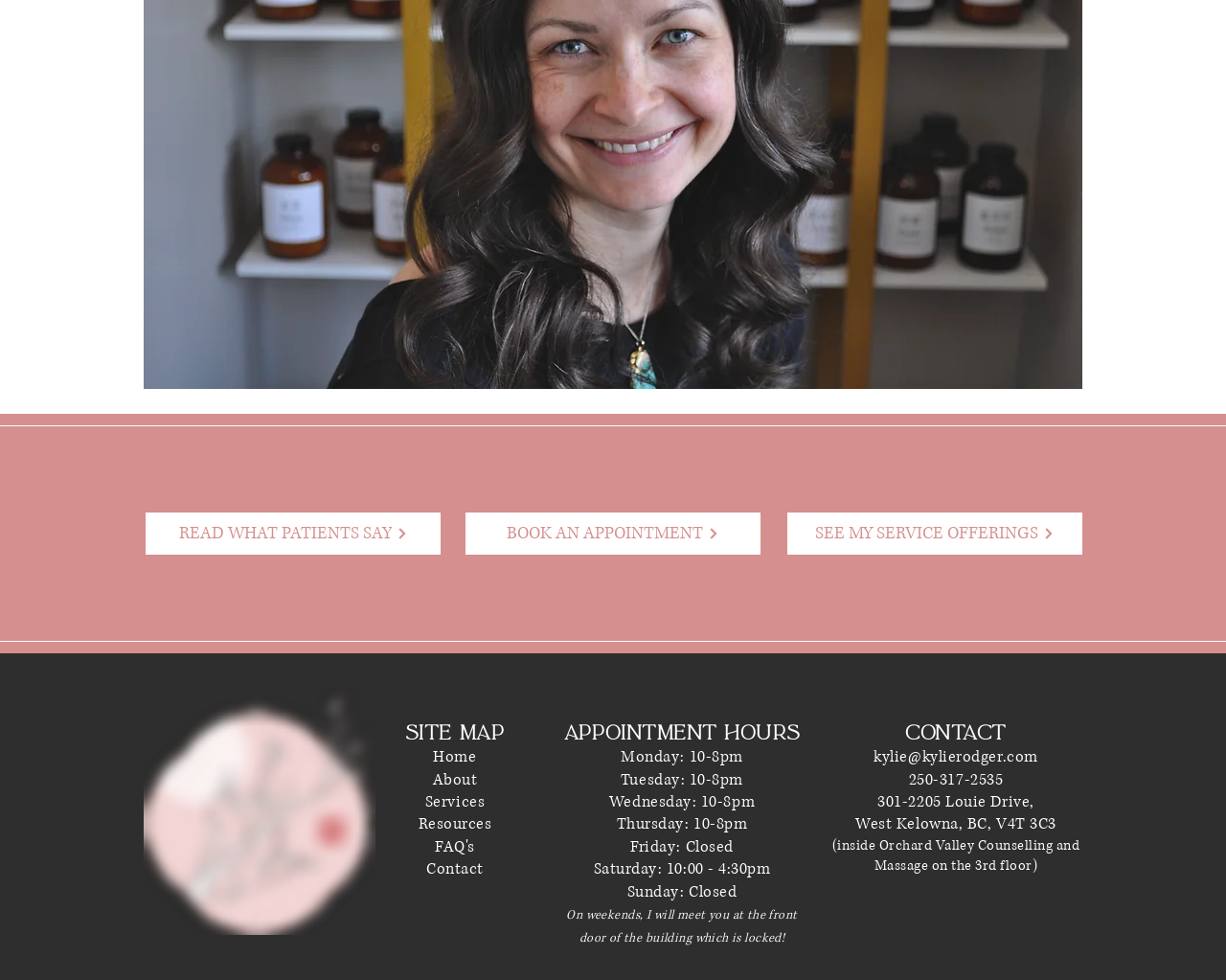Find the bounding box coordinates of the clickable element required to execute the following instruction: "Contact Kylie via email". Provide the coordinates as four float numbers between 0 and 1, i.e., [left, top, right, bottom].

[0.713, 0.762, 0.847, 0.783]